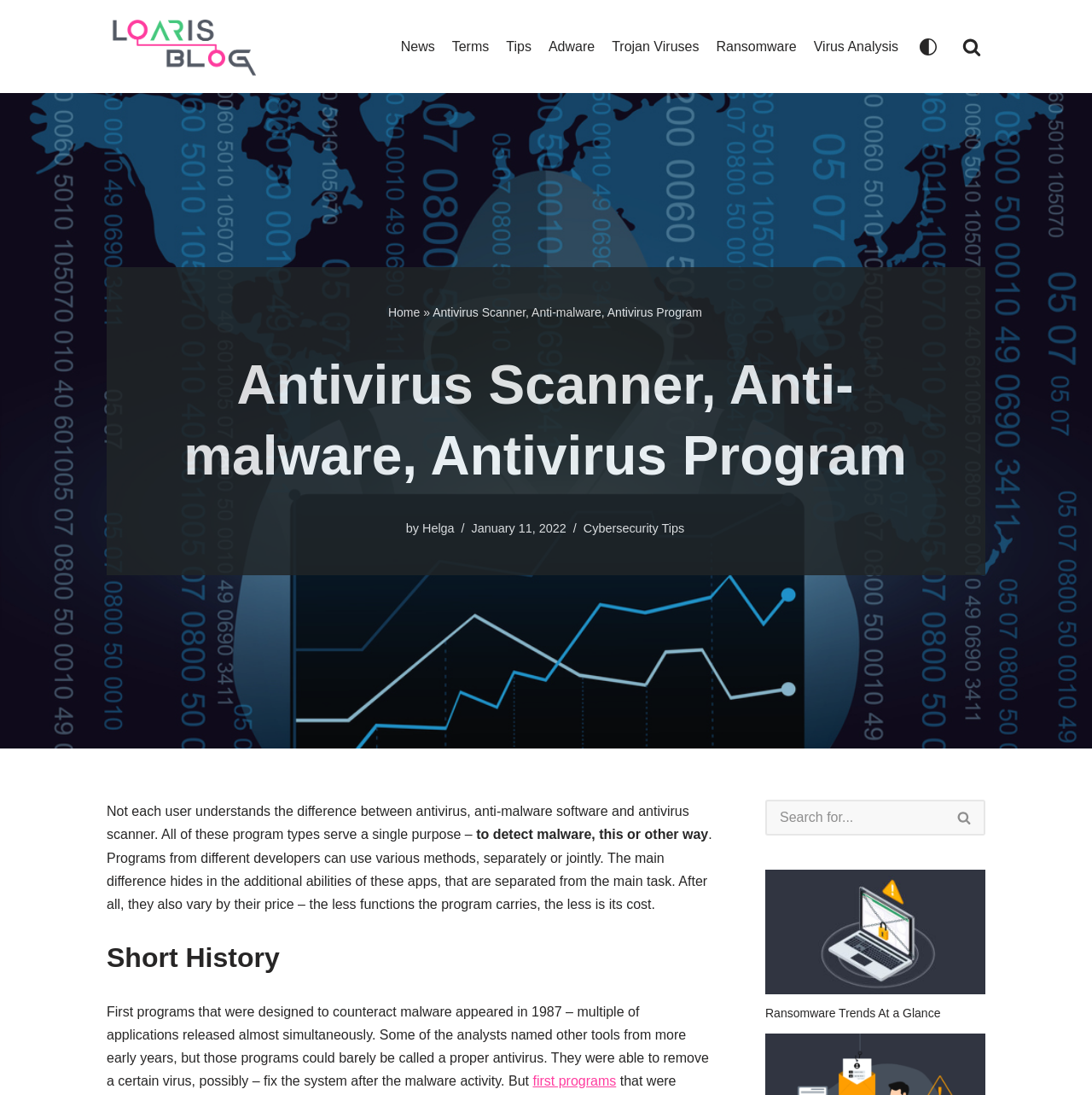Use the details in the image to answer the question thoroughly: 
What is the date of the article?

The date of the article is mentioned below the title of the article, where it says 'January 11, 2022'.